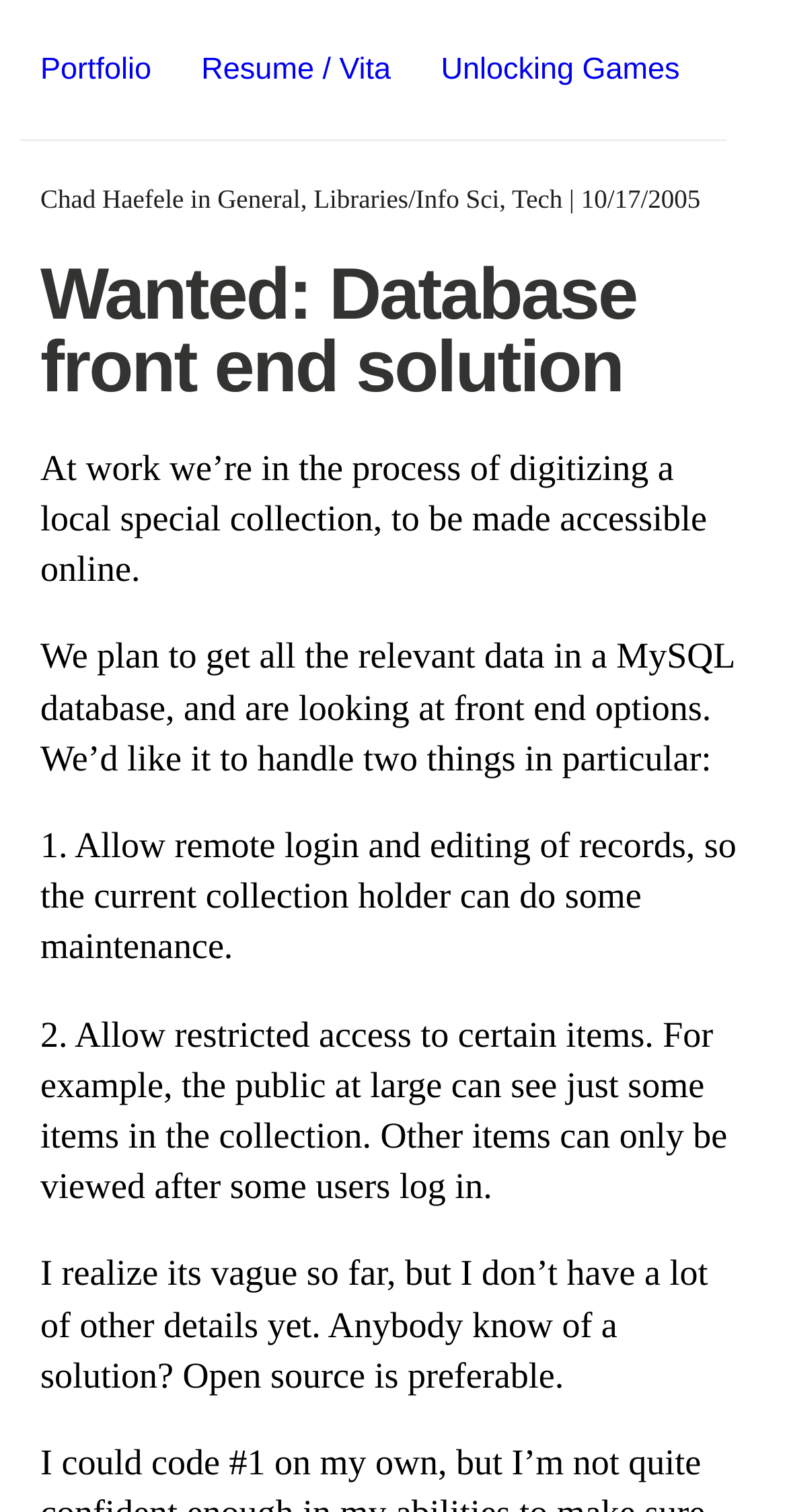Use a single word or phrase to answer the question: 
What is the restriction on certain items in the collection?

Restricted access